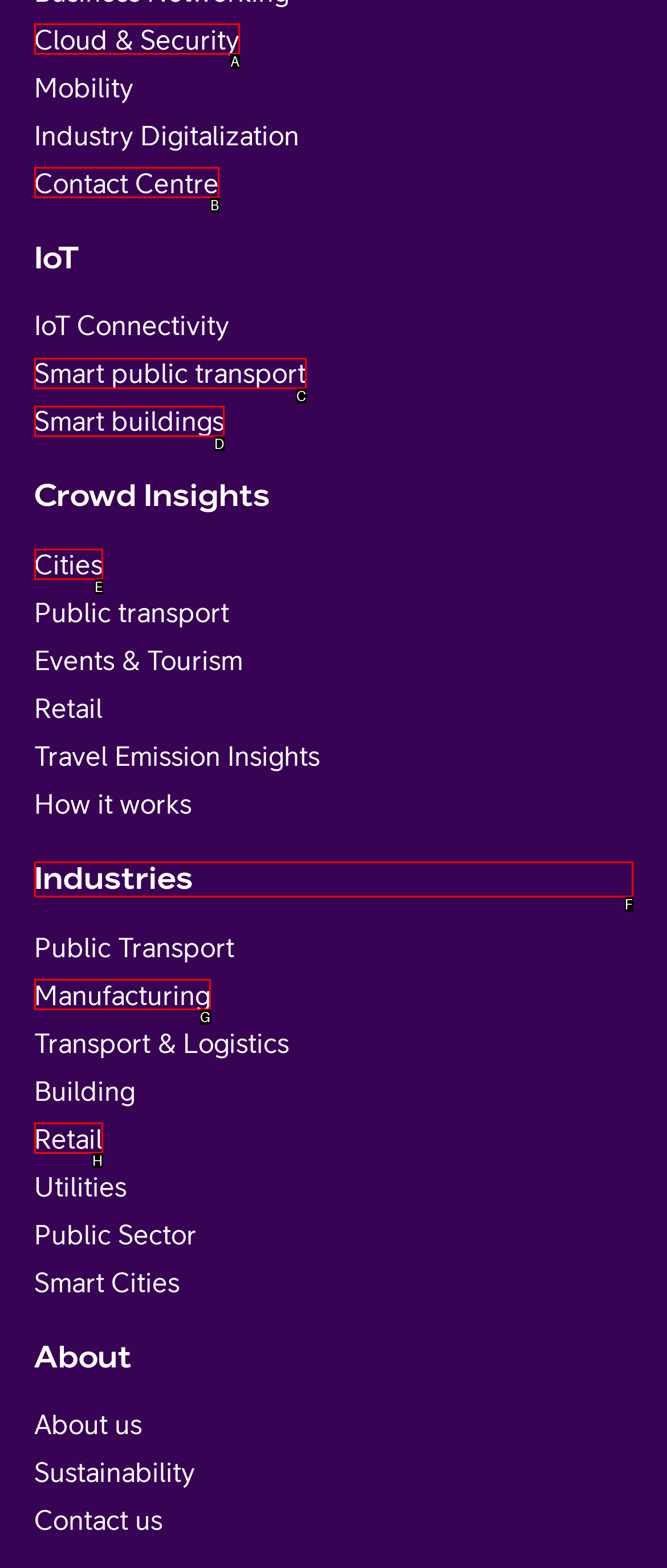Refer to the description: Smart public transport and choose the option that best fits. Provide the letter of that option directly from the options.

C